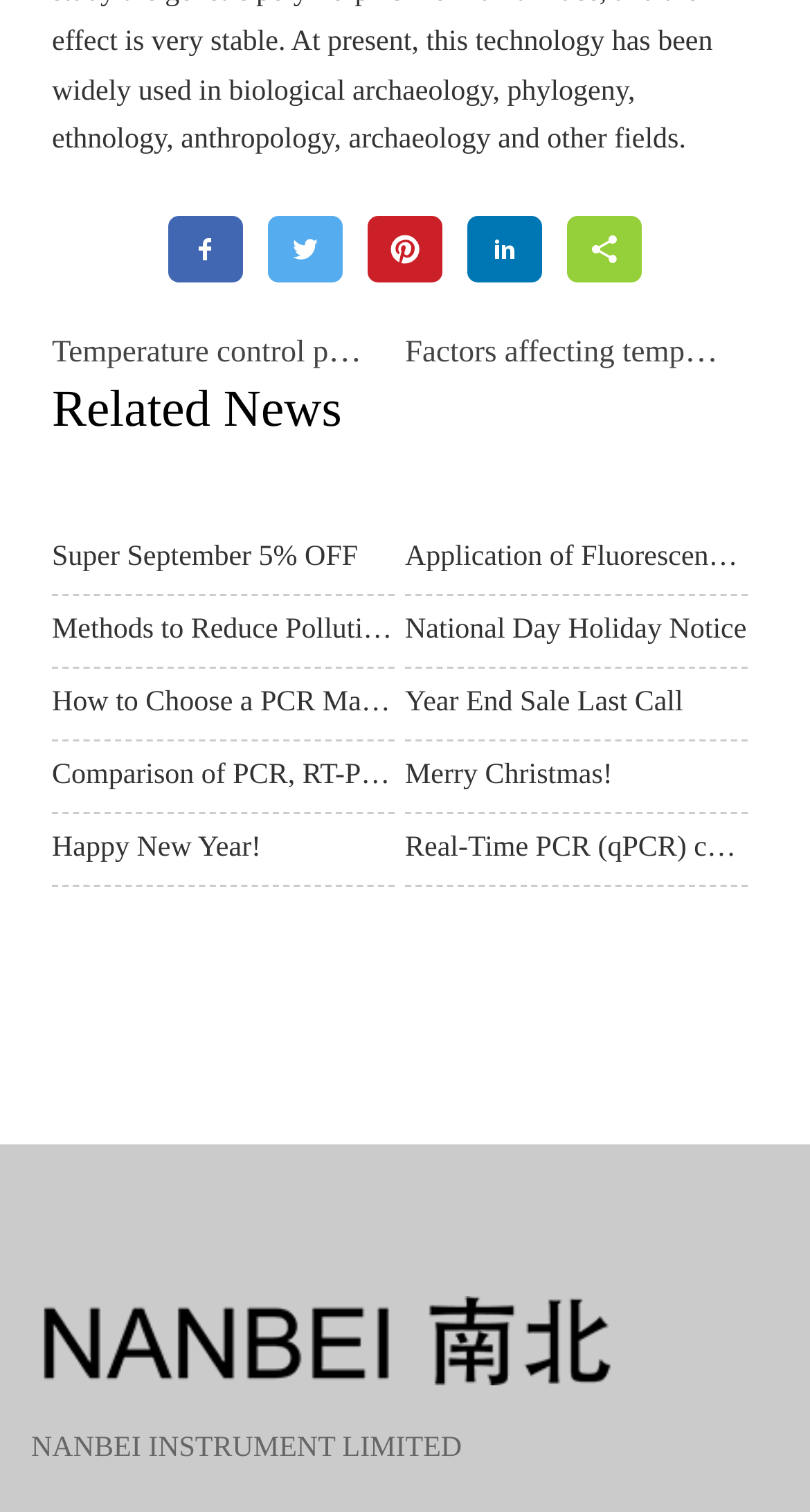Using the description "Super September 5% OFF", locate and provide the bounding box of the UI element.

[0.064, 0.345, 0.487, 0.394]